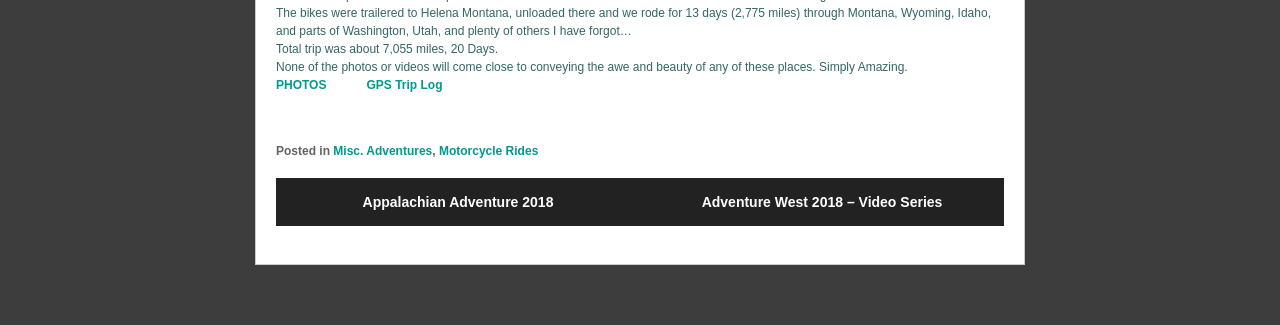Please find the bounding box for the following UI element description. Provide the coordinates in (top-left x, top-left y, bottom-right x, bottom-right y) format, with values between 0 and 1: PHOTOS

[0.216, 0.239, 0.255, 0.282]